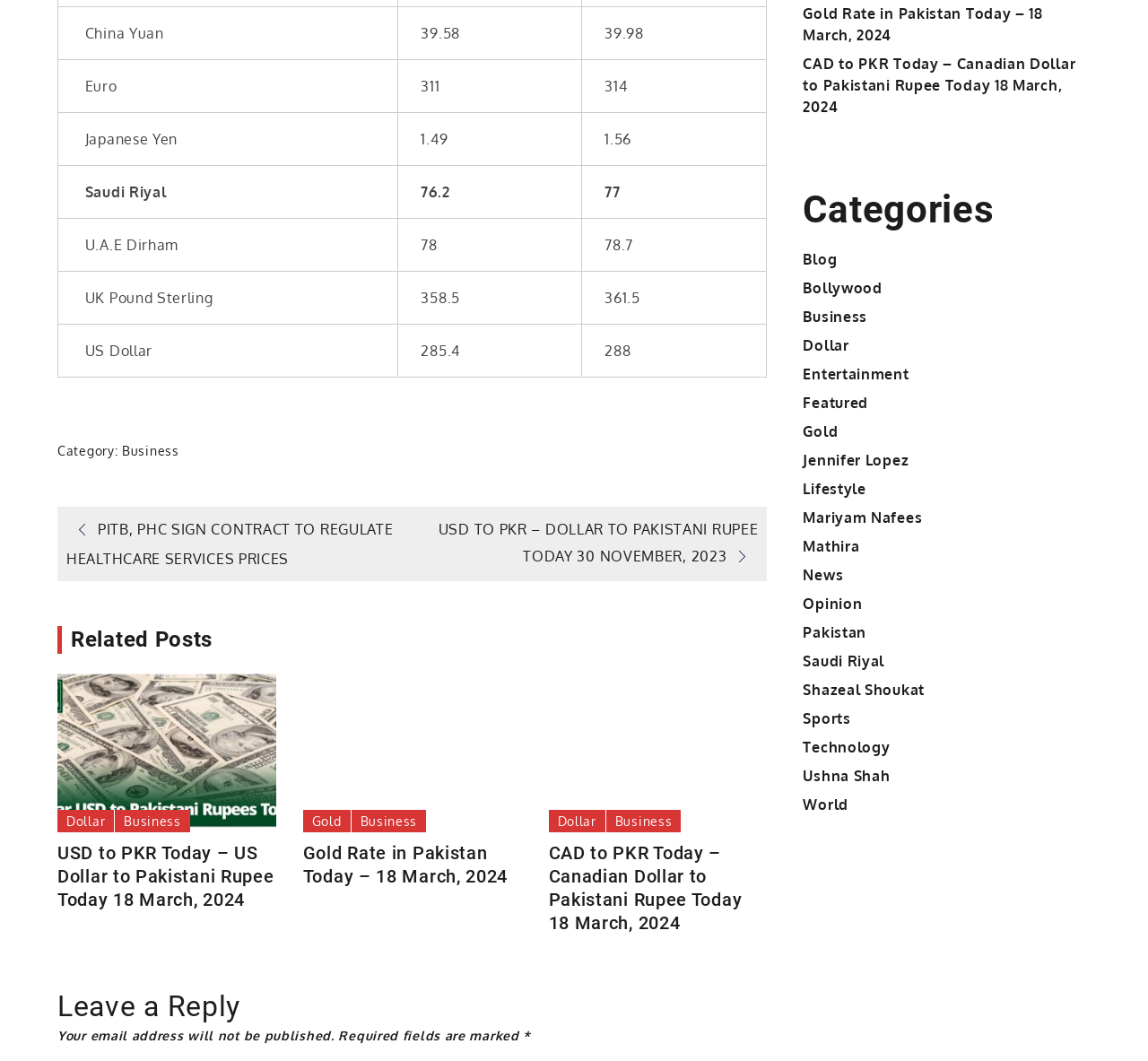Determine the bounding box coordinates of the clickable element to complete this instruction: "Click on the Business category". Provide the coordinates in the format of four float numbers between 0 and 1, [left, top, right, bottom].

[0.106, 0.418, 0.156, 0.432]